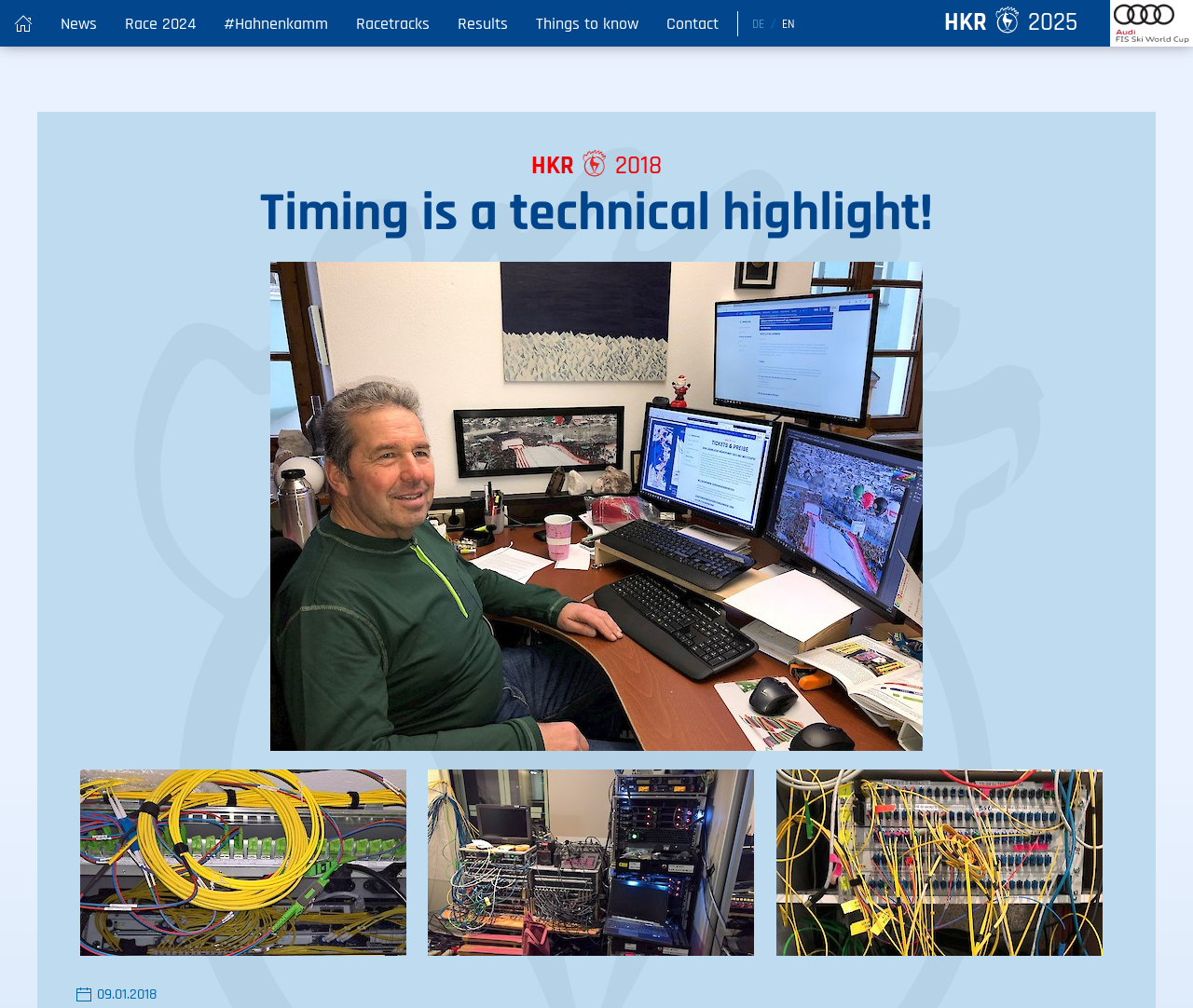How many images are on the webpage?
Please provide a single word or phrase as your answer based on the screenshot.

9